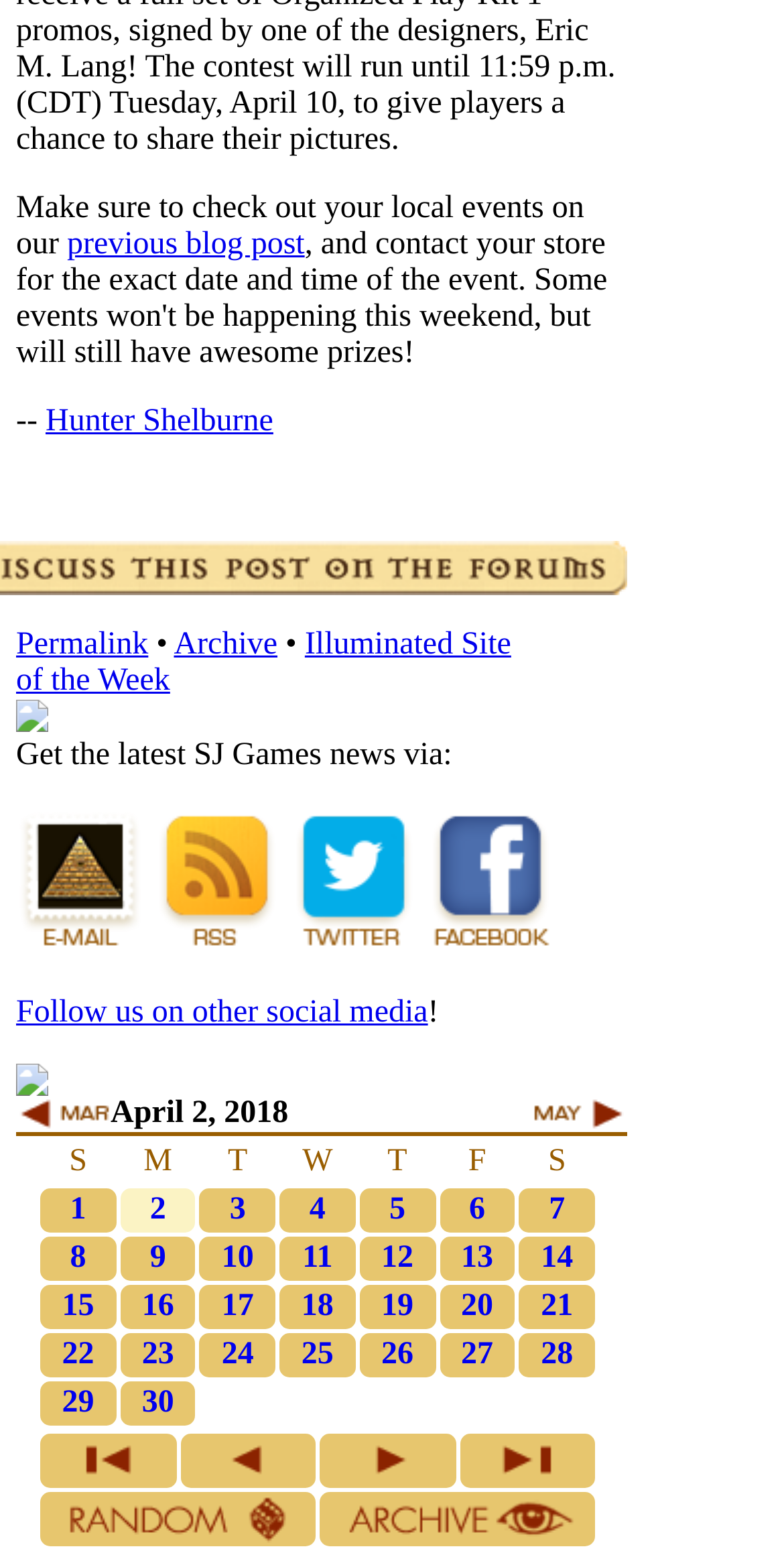Identify the bounding box of the UI component described as: "20".

[0.573, 0.827, 0.645, 0.849]